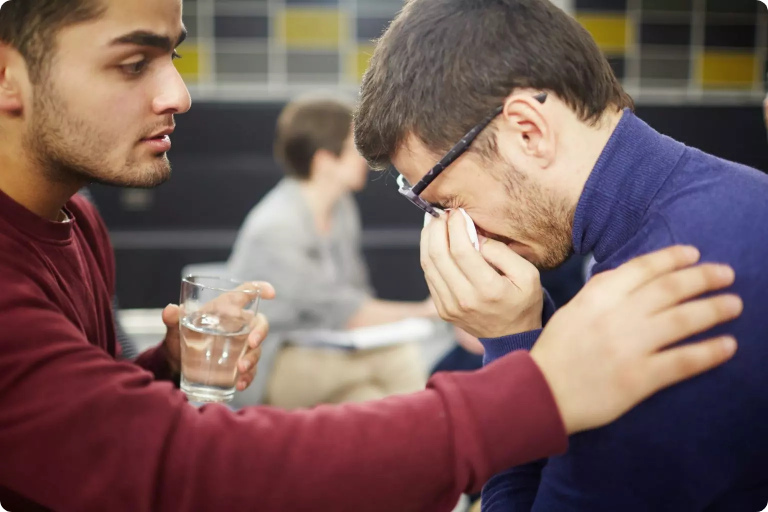What is the emotional state of the man in the blue turtleneck?
Based on the visual information, provide a detailed and comprehensive answer.

The caption describes the man in the blue turtleneck as 'visibly upset and in need of solace', which indicates that he is experiencing strong emotions and is distressed.